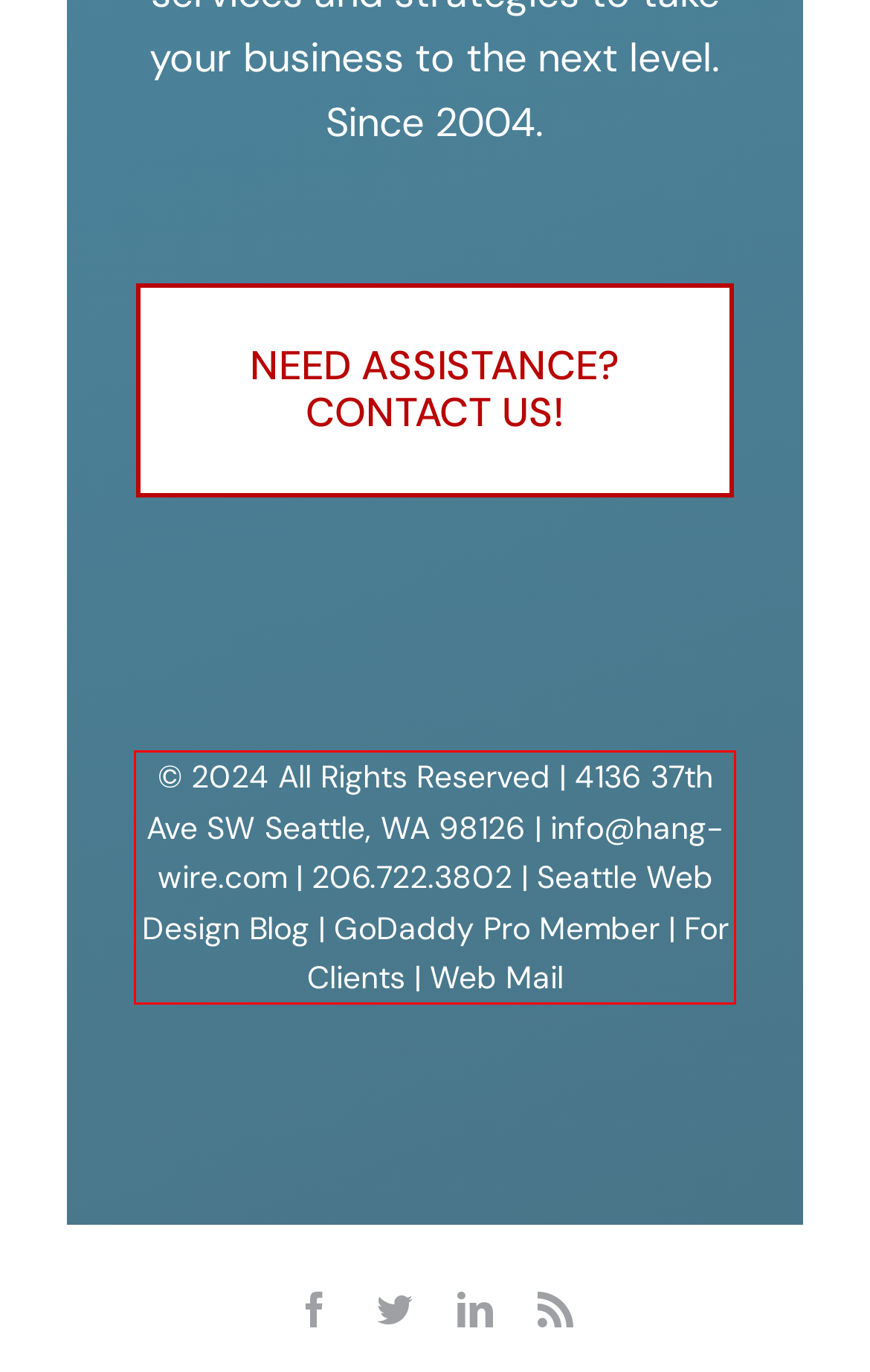Given a screenshot of a webpage with a red bounding box, please identify and retrieve the text inside the red rectangle.

© 2024 All Rights Reserved | 4136 37th Ave SW Seattle, WA 98126 | info@hang-wire.com | 206.722.3802 | Seattle Web Design Blog | GoDaddy Pro Member | For Clients | Web Mail